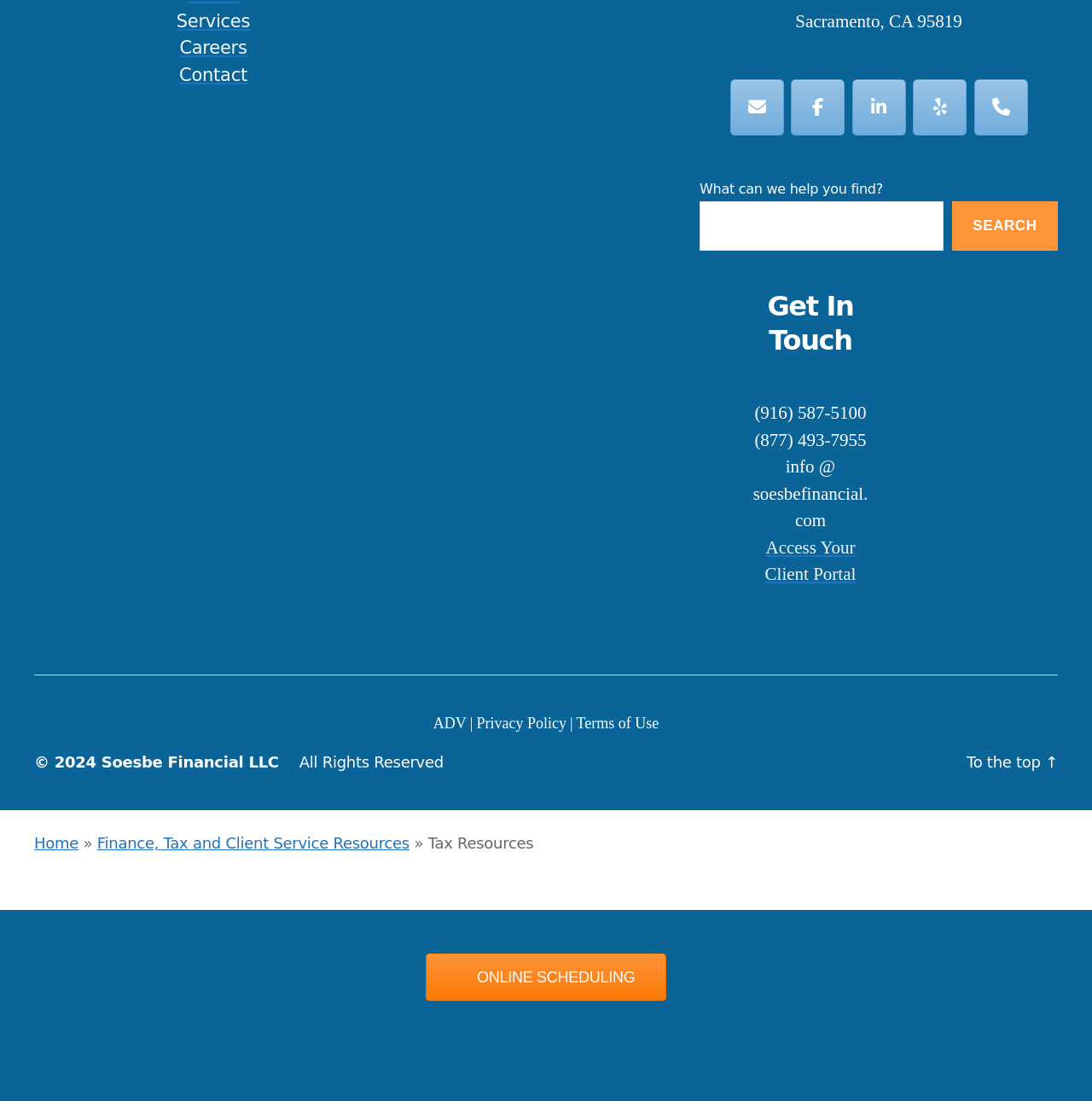Identify the bounding box coordinates of the area that should be clicked in order to complete the given instruction: "Go to the top of the page". The bounding box coordinates should be four float numbers between 0 and 1, i.e., [left, top, right, bottom].

[0.885, 0.684, 0.969, 0.7]